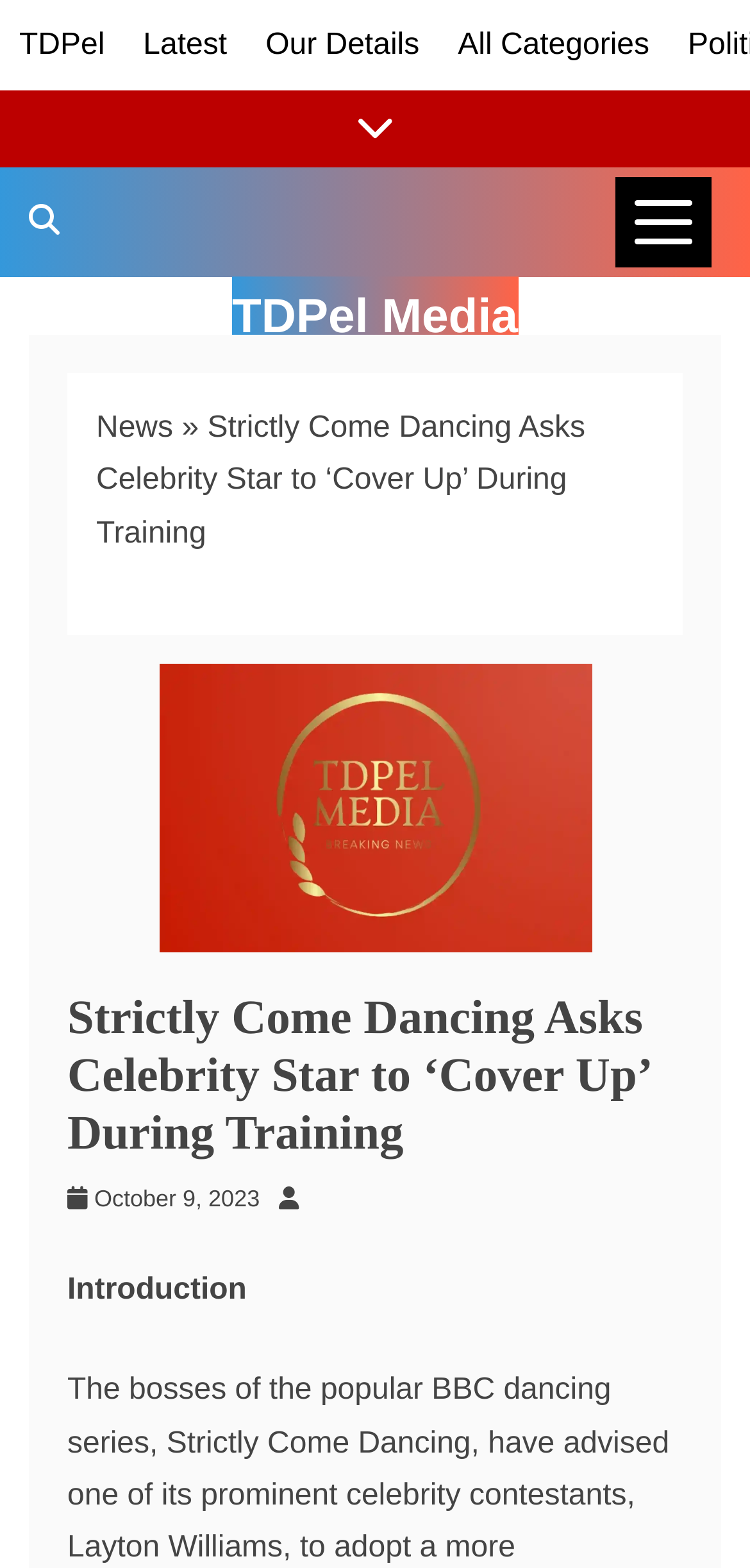What is the date of the current news article?
Please give a detailed answer to the question using the information shown in the image.

I found the link 'October 9, 2023' below the heading of the news article, which indicates the date of the article.